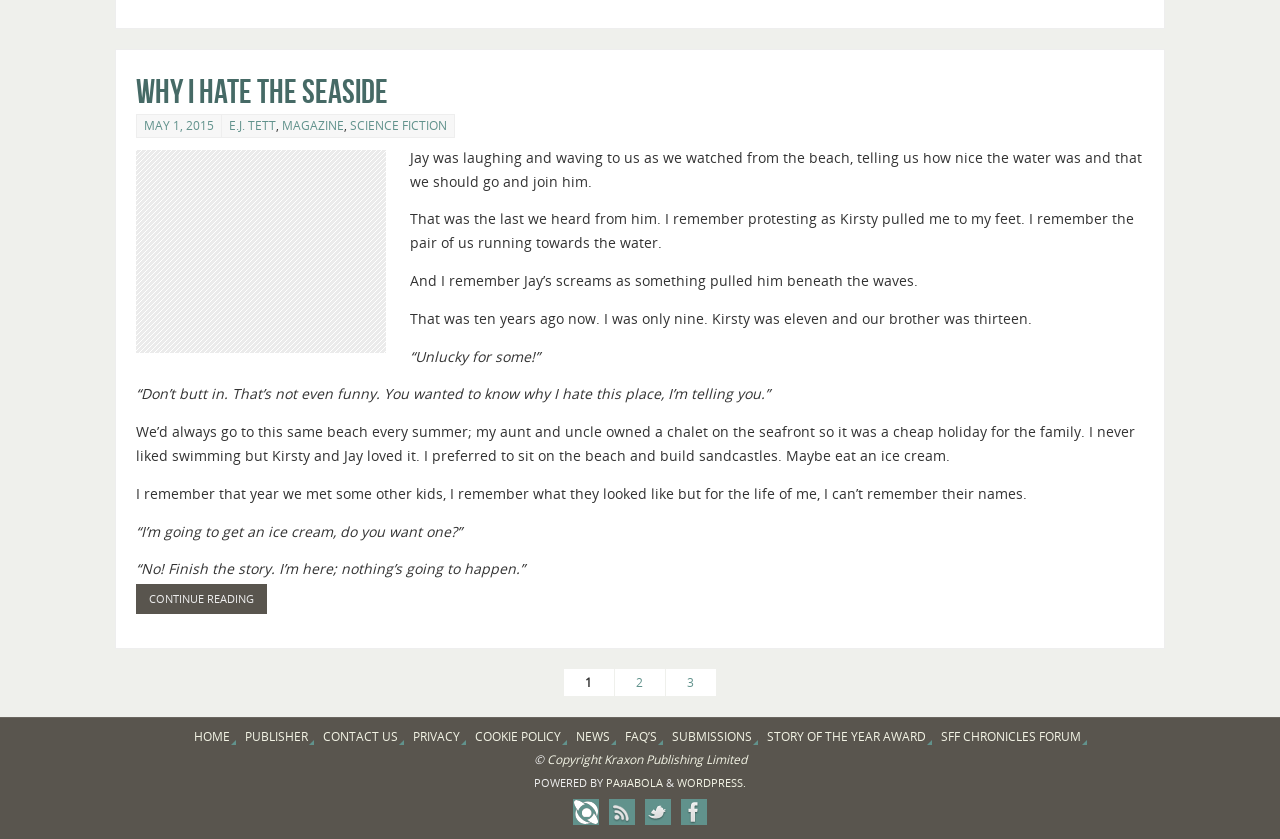Can you find the bounding box coordinates of the area I should click to execute the following instruction: "Click on the 'CONTINUE READING' link"?

[0.106, 0.696, 0.209, 0.732]